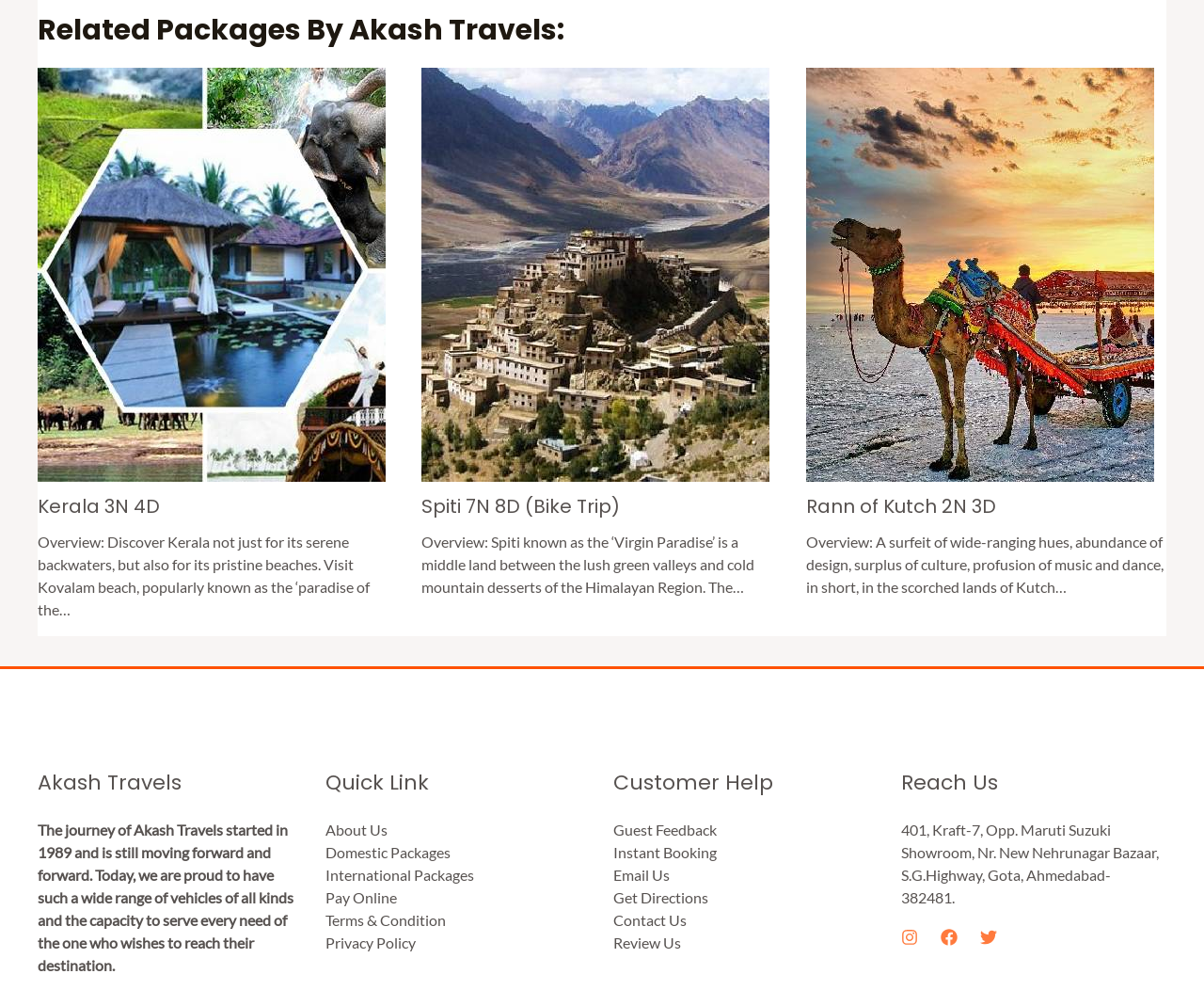Find the bounding box coordinates of the element to click in order to complete the given instruction: "Contact Akash Travels through email."

[0.509, 0.875, 0.556, 0.893]